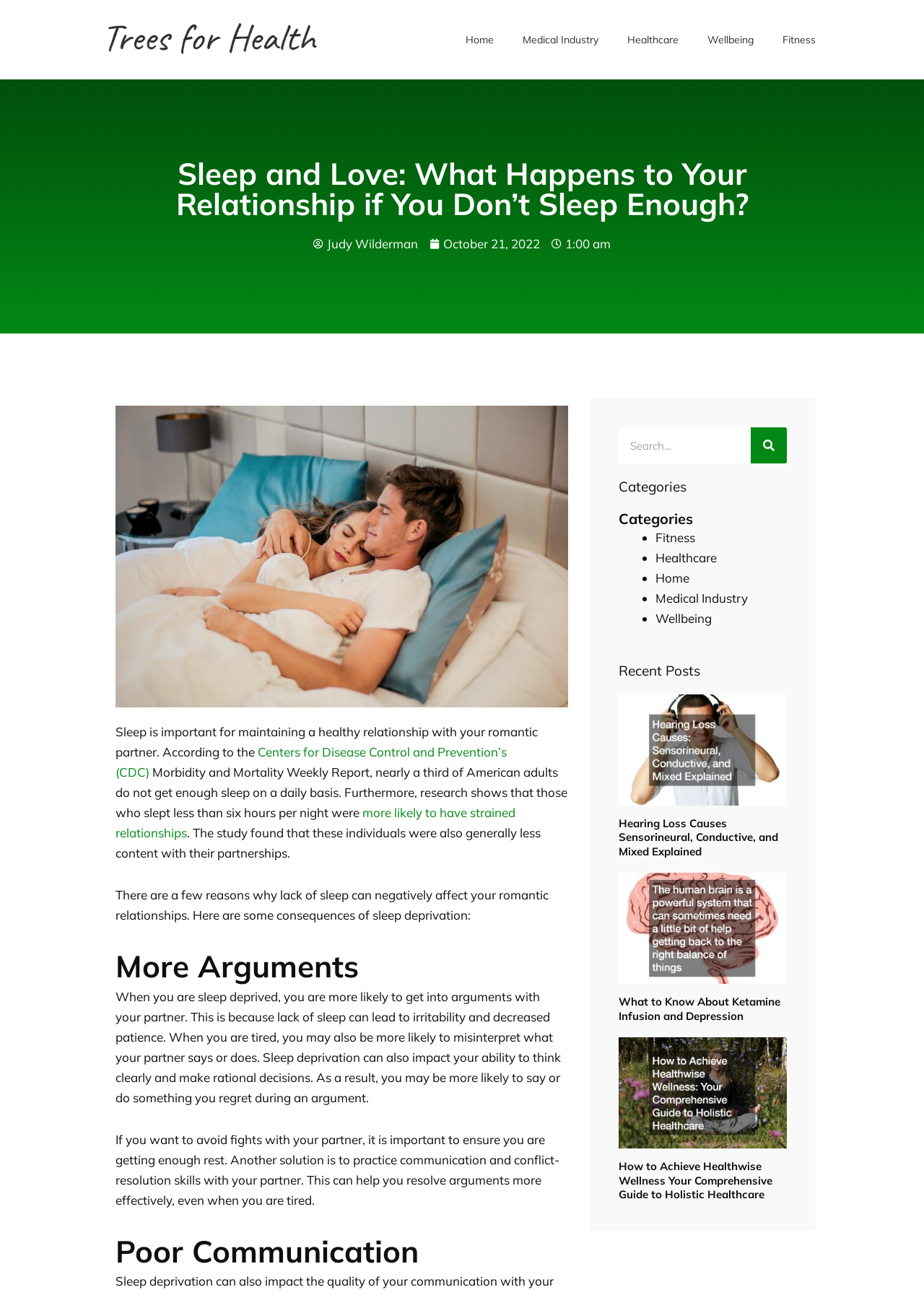Could you provide the bounding box coordinates for the portion of the screen to click to complete this instruction: "Click the 'Wellbeing' category"?

[0.709, 0.472, 0.77, 0.483]